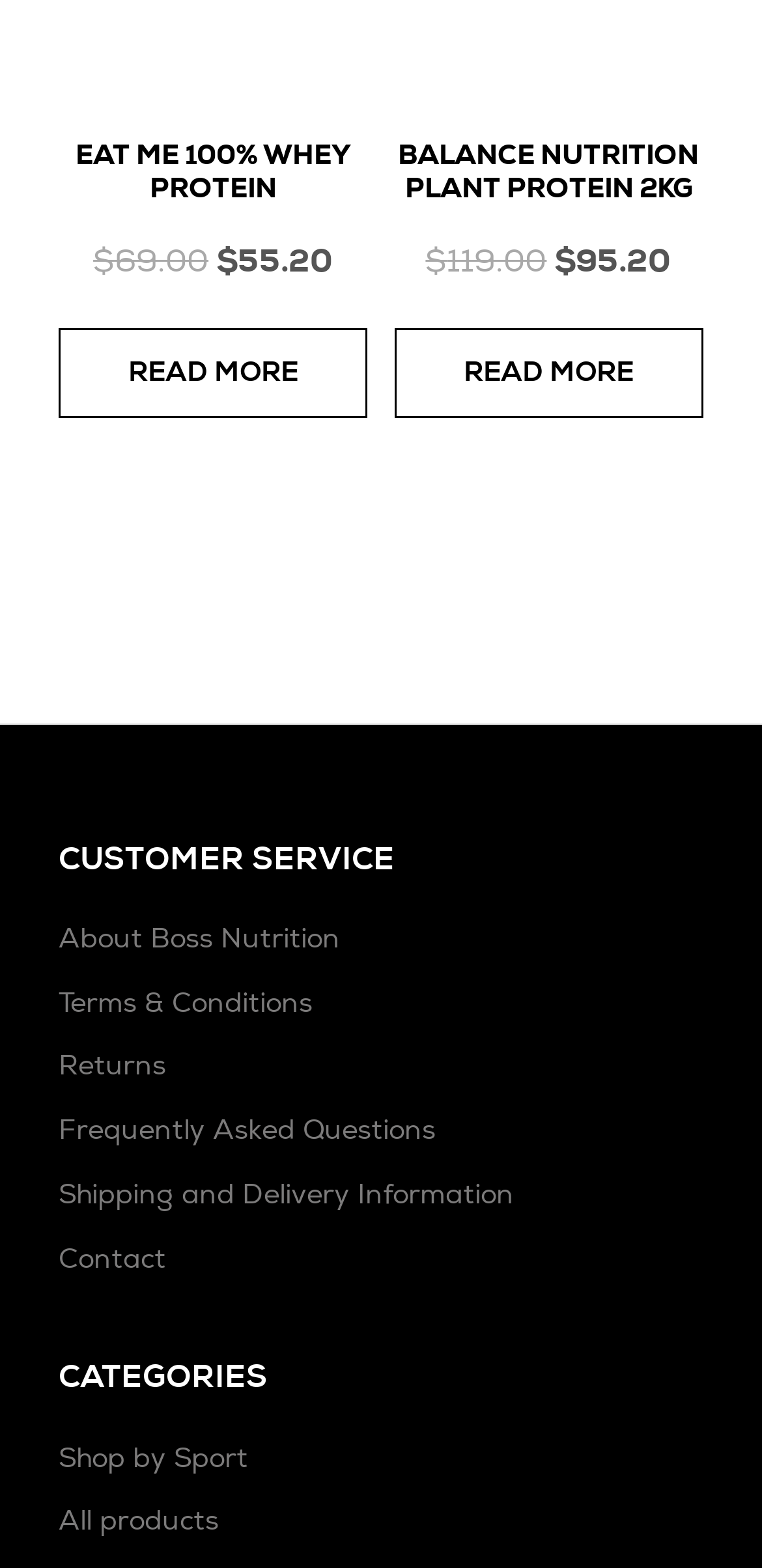Use a single word or phrase to respond to the question:
How many customer service links are there?

6